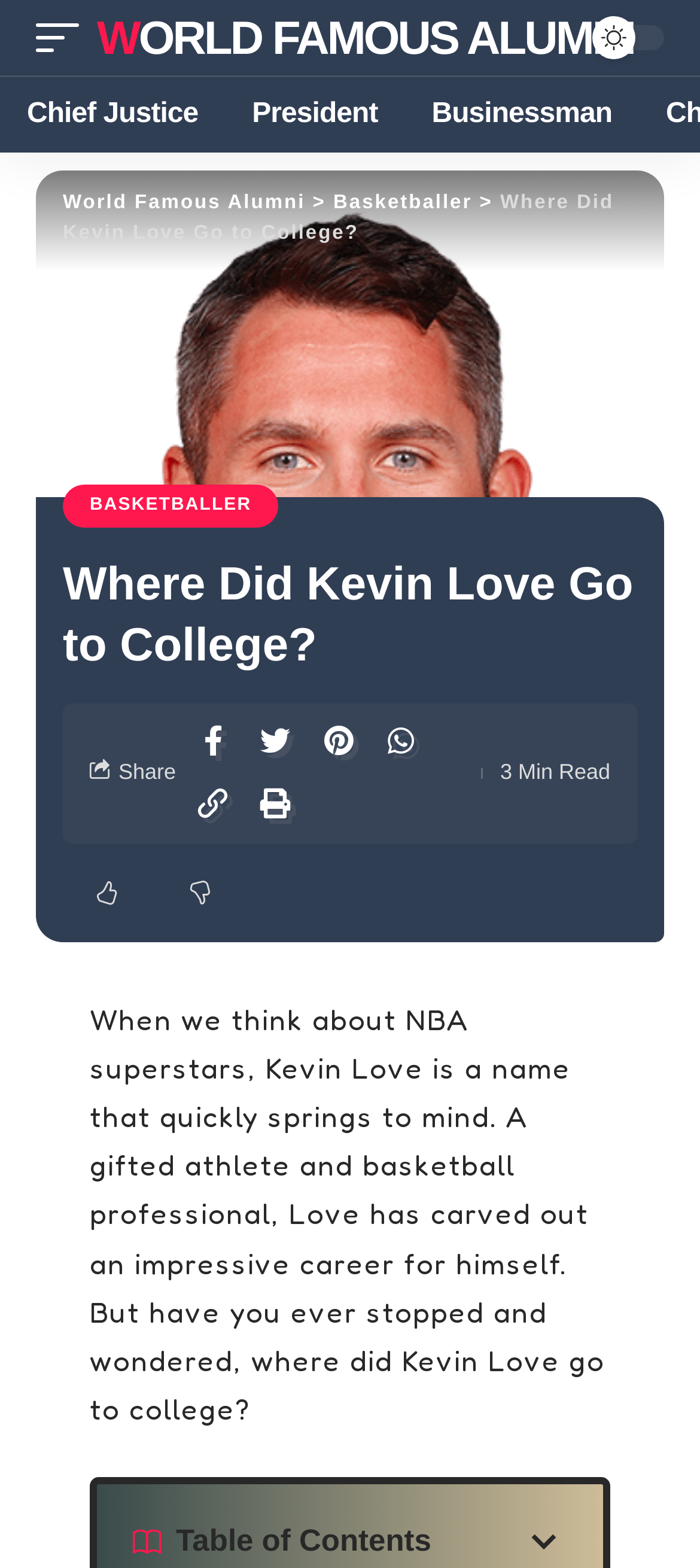Determine the bounding box coordinates of the element's region needed to click to follow the instruction: "Click on the 'BASKETBALLER' link". Provide these coordinates as four float numbers between 0 and 1, formatted as [left, top, right, bottom].

[0.09, 0.309, 0.398, 0.337]